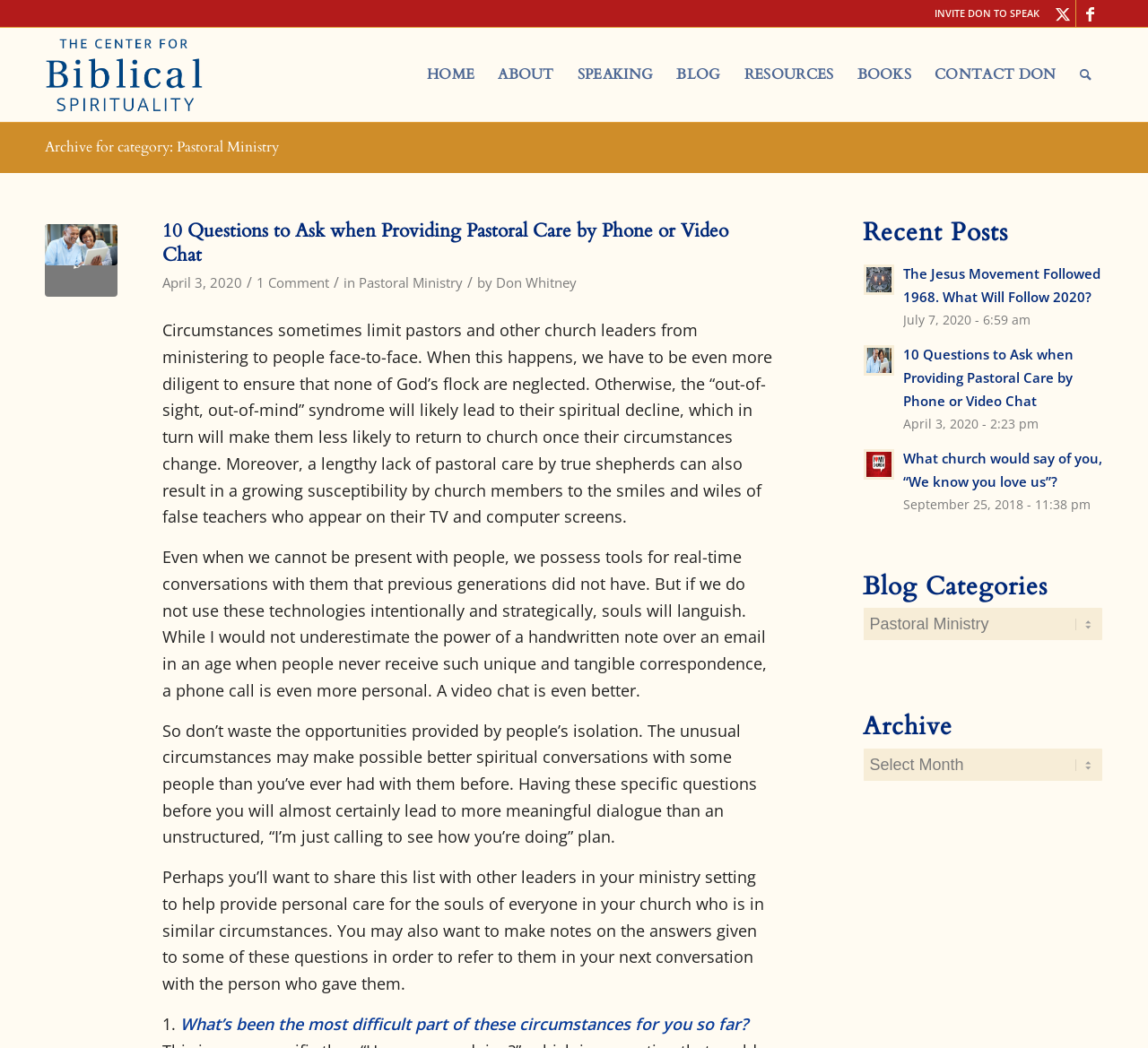Point out the bounding box coordinates of the section to click in order to follow this instruction: "Click on the 'HOME' menu item".

[0.362, 0.027, 0.424, 0.116]